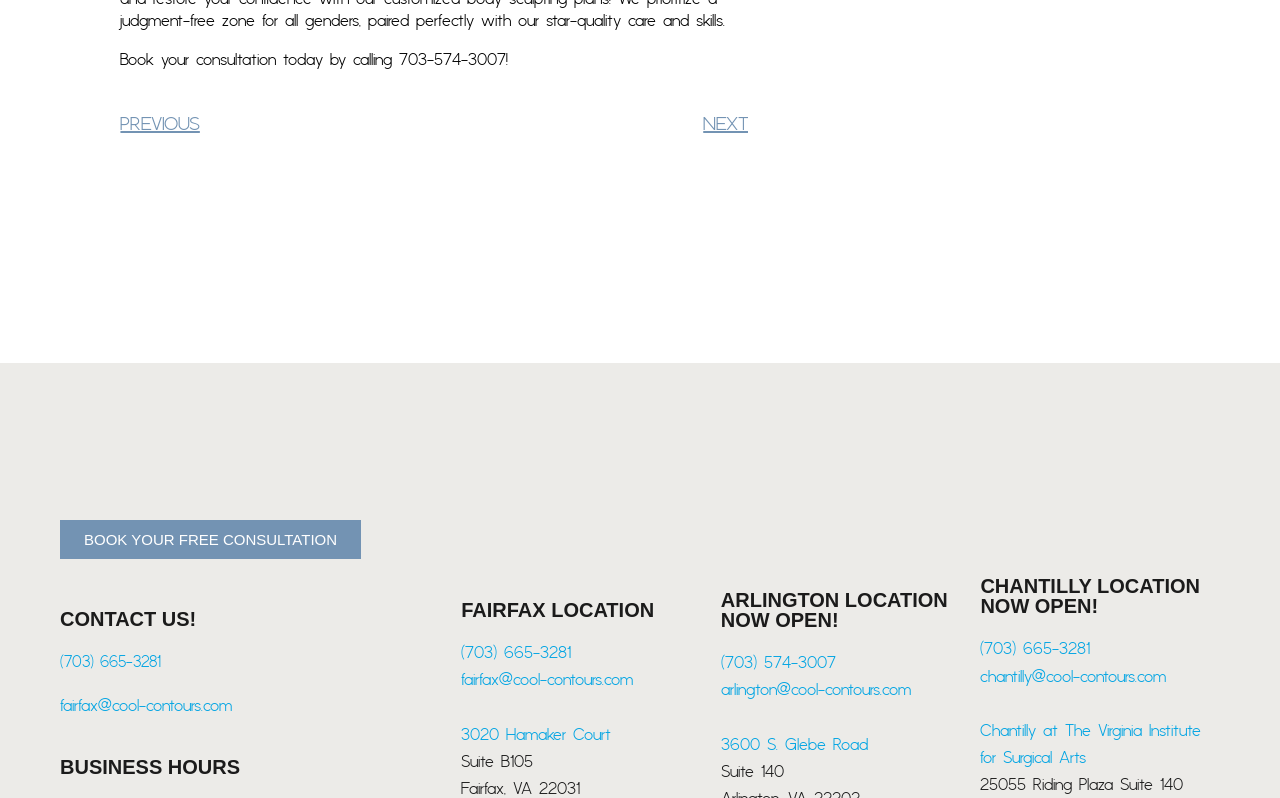Reply to the question with a single word or phrase:
What is the street address of the Arlington location?

3600 S. Glebe Road